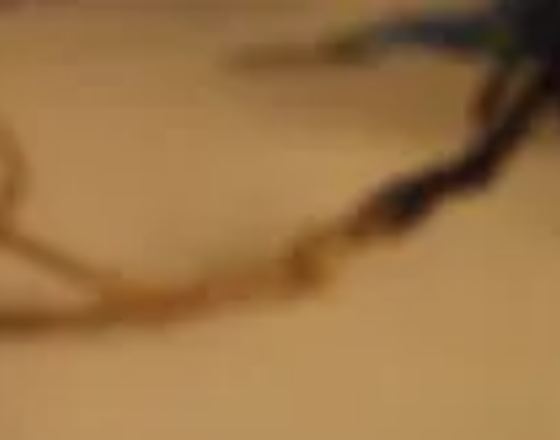Summarize the image with a detailed caption.

The image depicts a close-up view of two pieces of yarn intertwined in the process of performing a Russian Join. The yarns appear to blend into one another, showcasing the technique of inserting a needle through strands to create a seamless join. The background is a neutral color, providing a subtle contrast that highlights the texture and colors of the yarn. This step is part of a tutorial on how to effectively connect yarns without creating a visible knot, emphasizing the importance of precision and technique in achieving a clean finish.